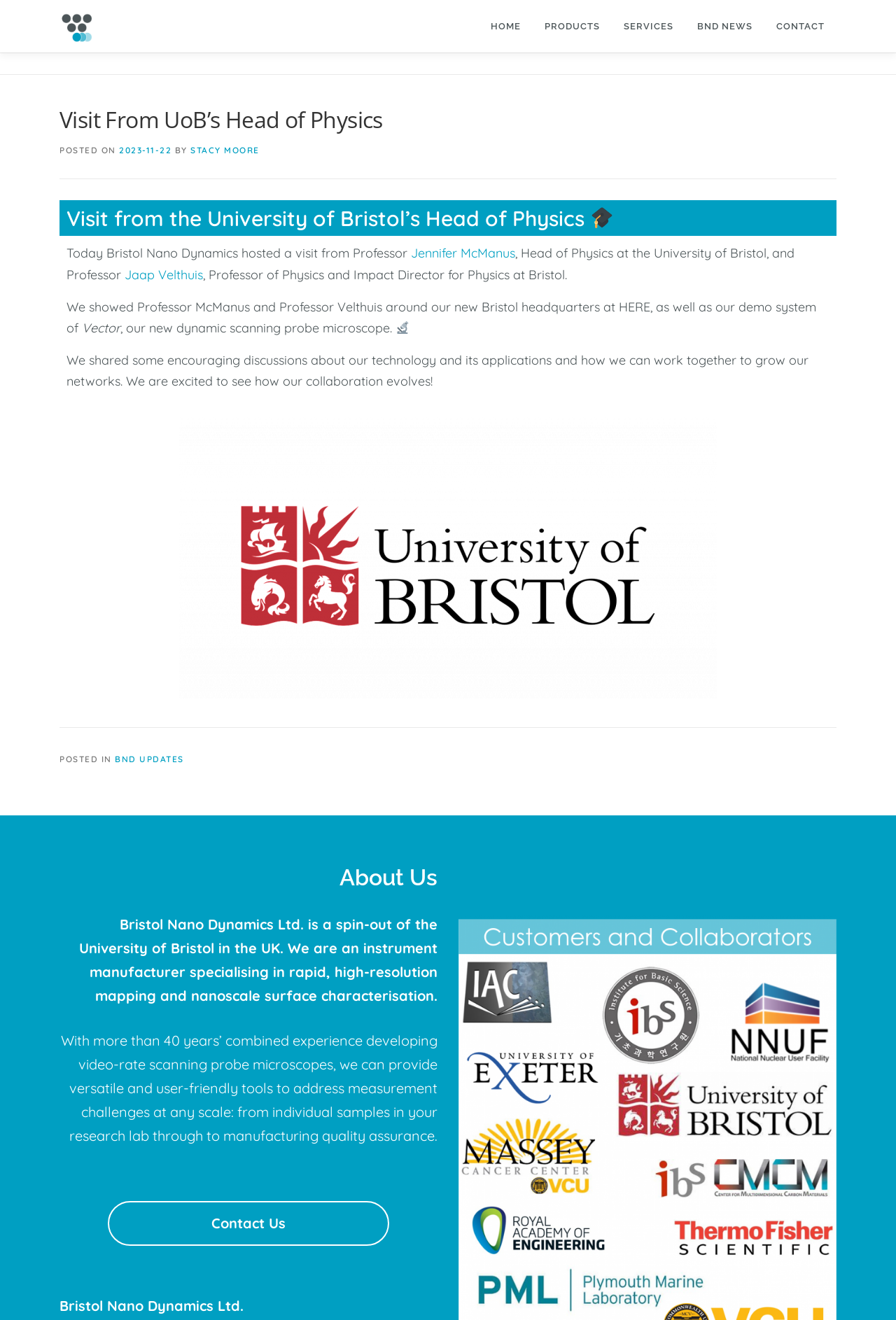Could you highlight the region that needs to be clicked to execute the instruction: "Learn more about the 'Visit From UoB’s Head of Physics' news"?

[0.066, 0.078, 0.934, 0.136]